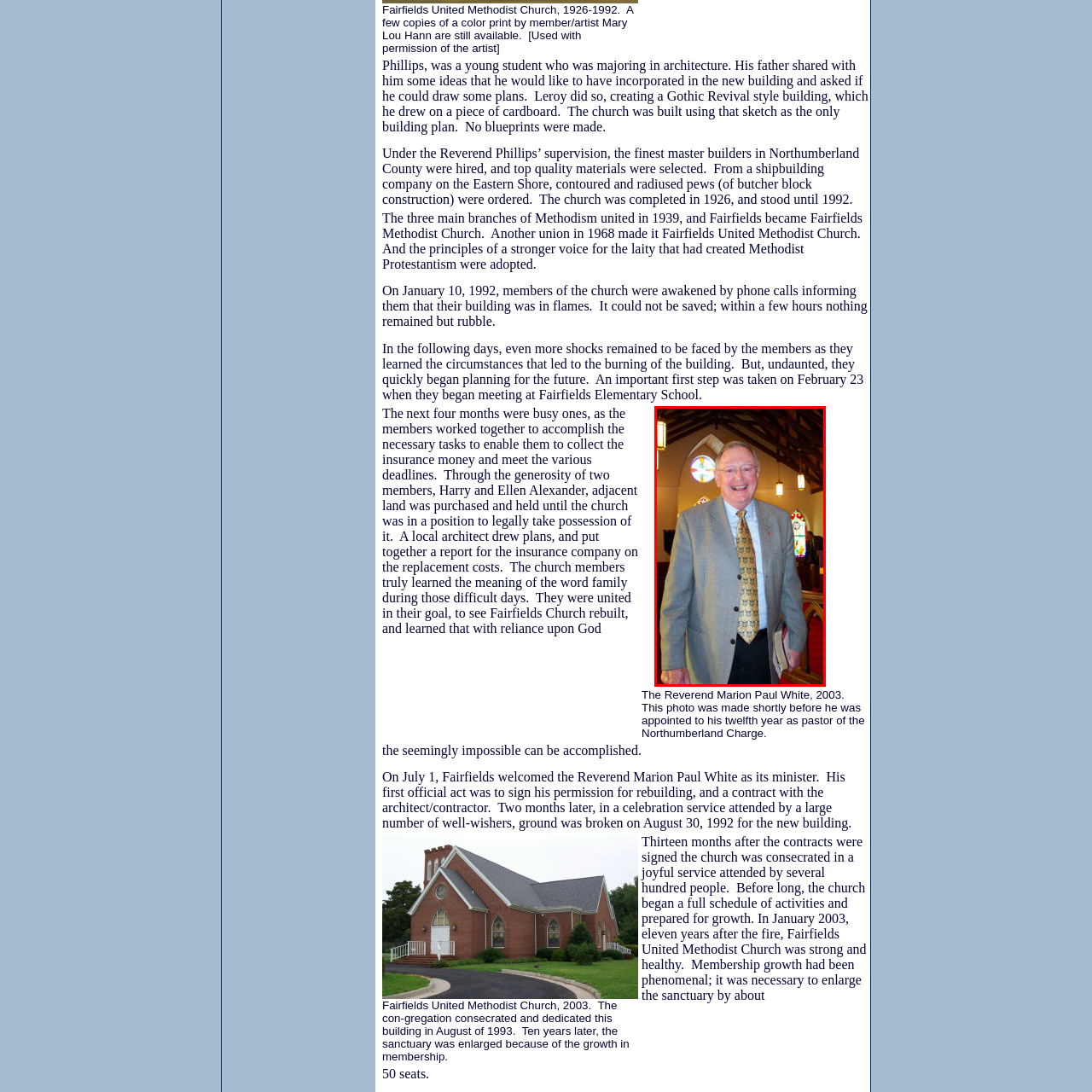Direct your attention to the section marked by the red bounding box and construct a detailed answer to the following question based on the image: How many years had Reverend White served as pastor in 2003?

The caption states that Reverend White was appointed to his twelfth year as pastor of the Northumberland Charge in 2003, indicating the number of years he had served in that role at that time.